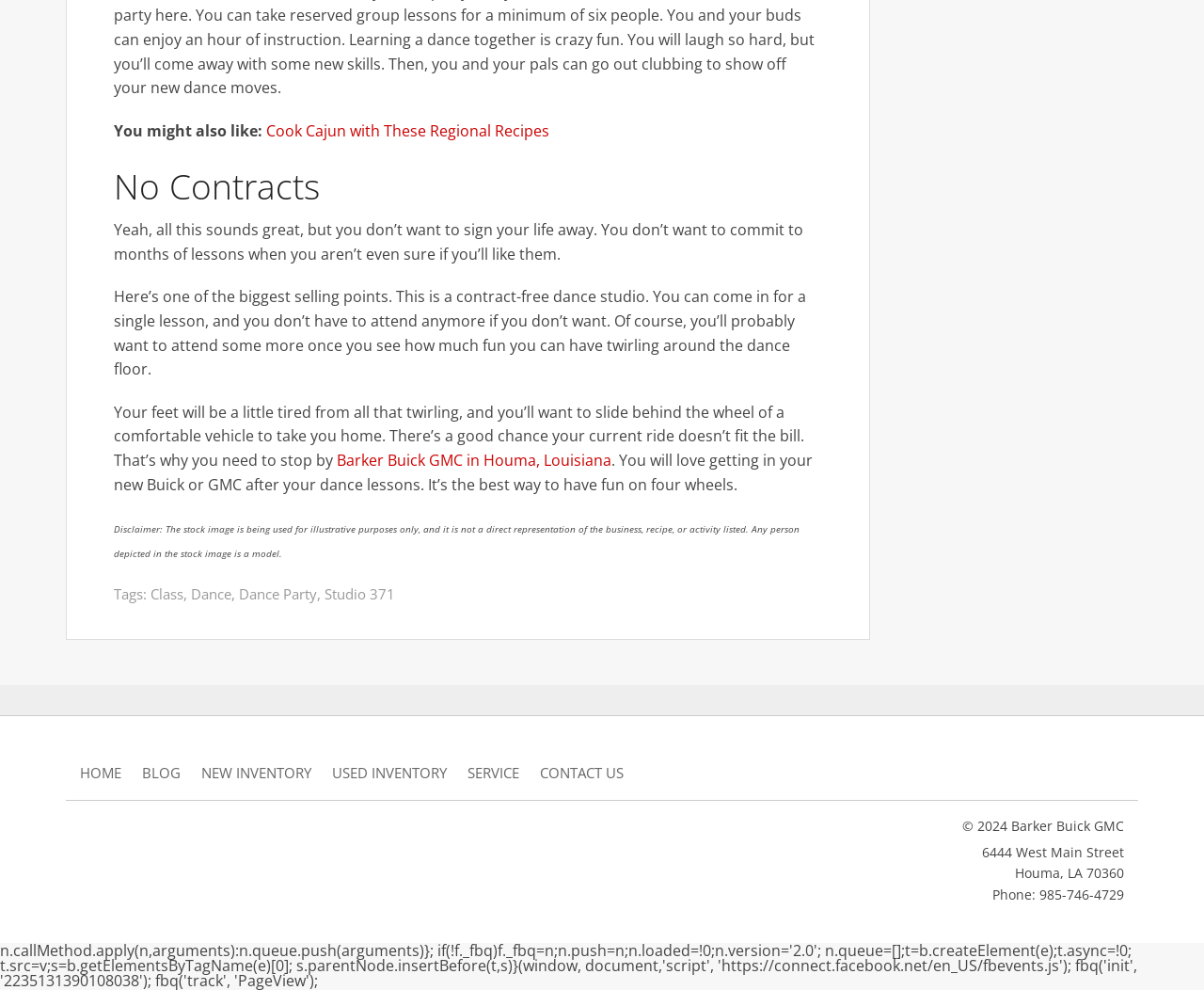Identify the bounding box coordinates of the region that needs to be clicked to carry out this instruction: "Open the modal". Provide these coordinates as four float numbers ranging from 0 to 1, i.e., [left, top, right, bottom].

None